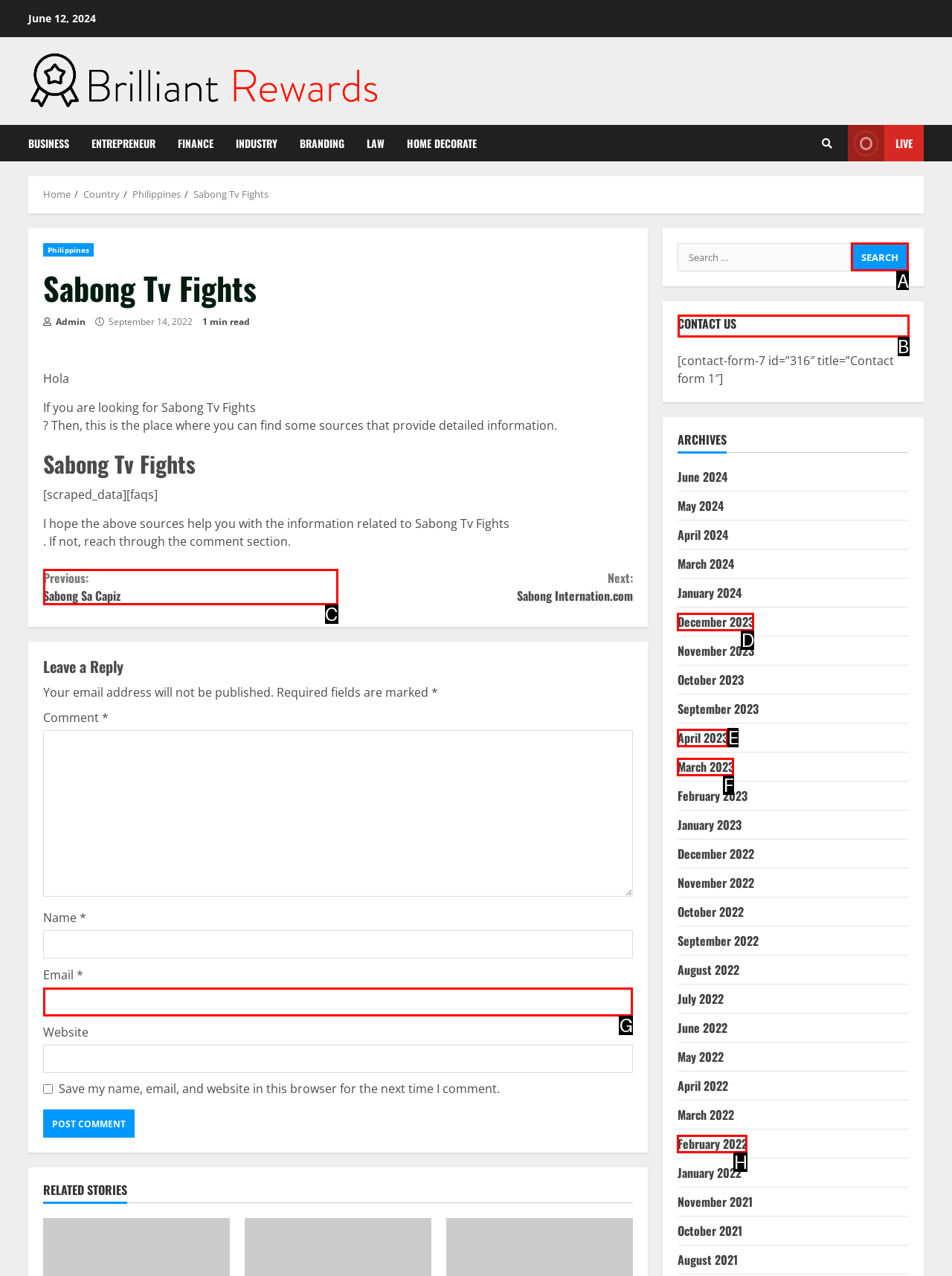What is the letter of the UI element you should click to Contact us? Provide the letter directly.

B